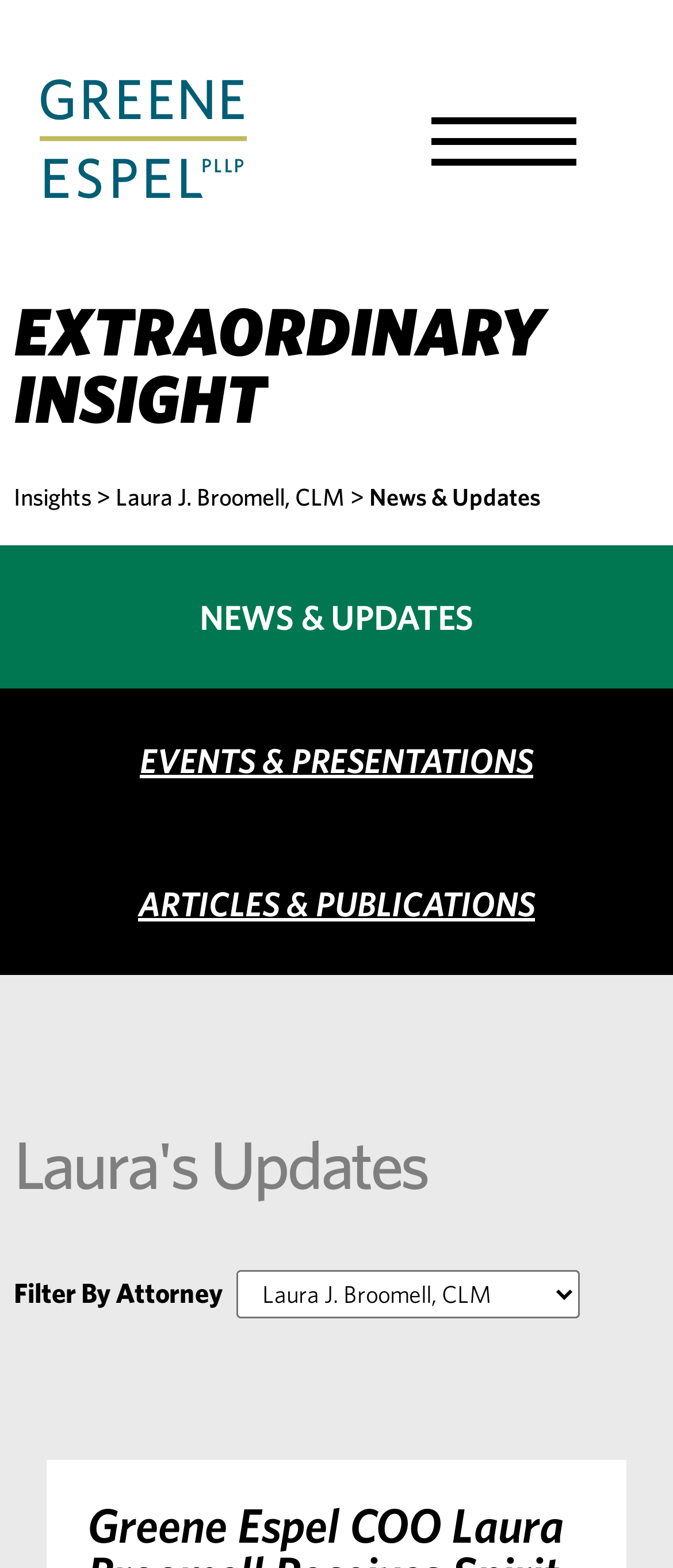Please provide a one-word or phrase answer to the question: 
How many main categories are there in the menu?

3